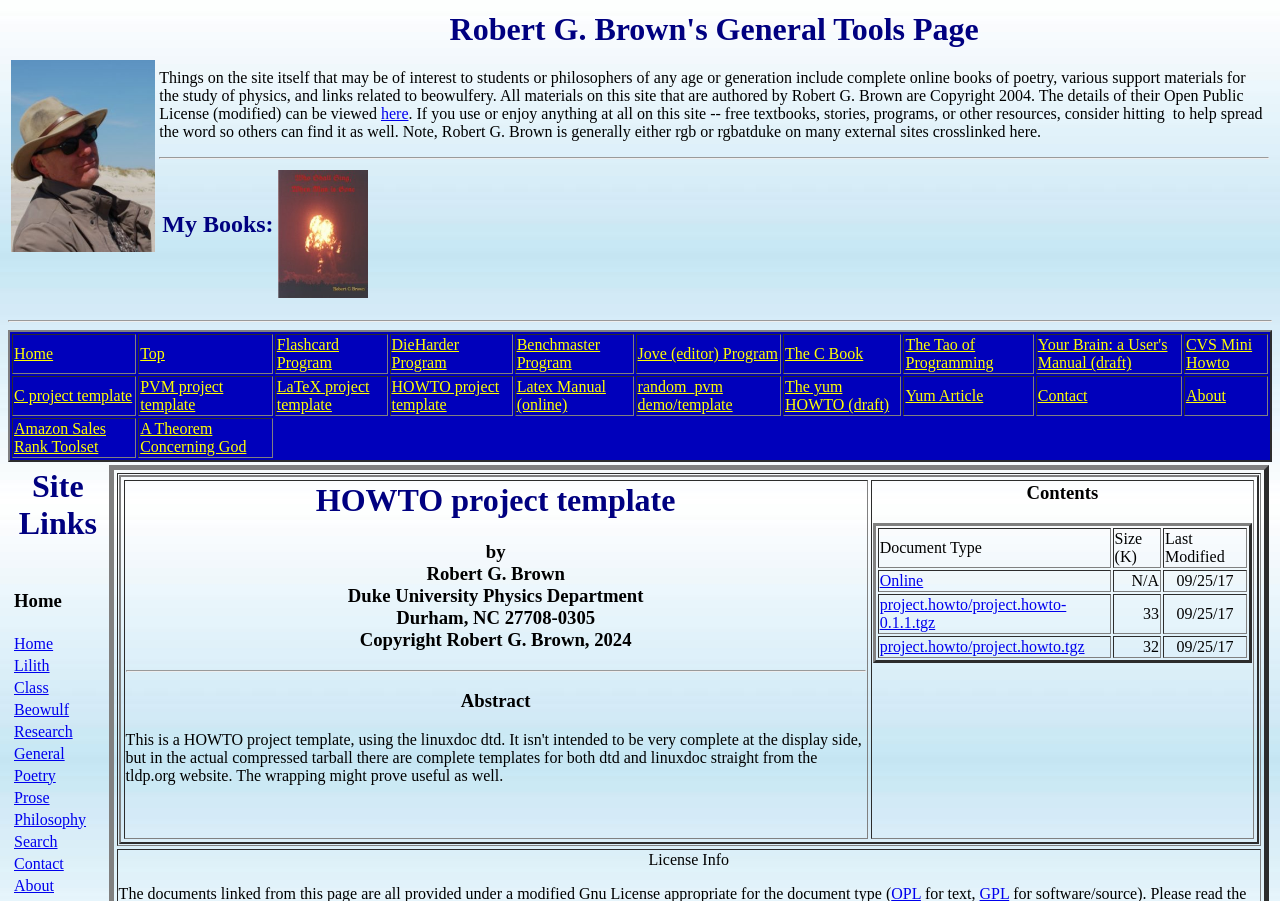Determine the bounding box coordinates of the UI element described by: "LaTeX project template".

[0.216, 0.42, 0.289, 0.459]